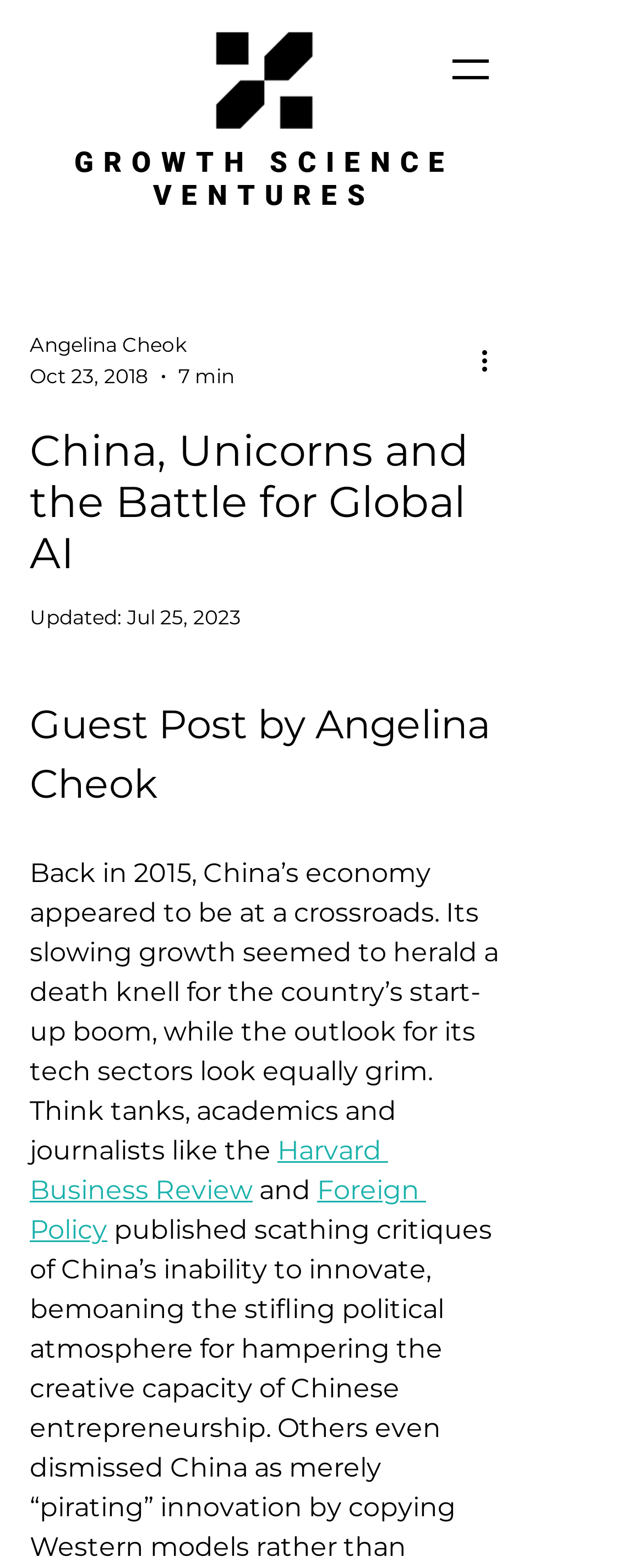What is the logo of the website?
Provide a detailed answer to the question using information from the image.

The logo is located at the top left corner of the webpage, it is an image with the text 'Growth Science Ventures Logo'.